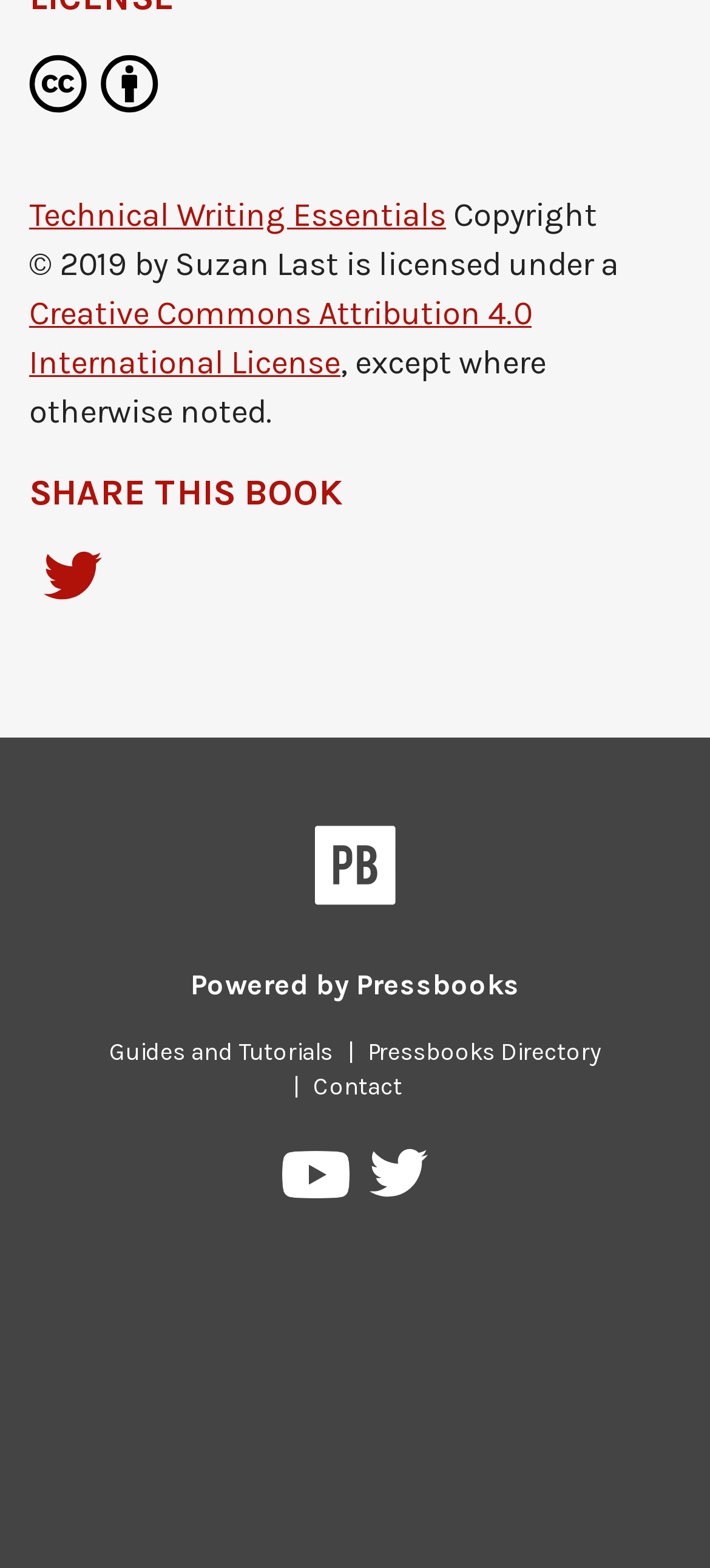For the element described, predict the bounding box coordinates as (top-left x, top-left y, bottom-right x, bottom-right y). All values should be between 0 and 1. Element description: parent_node: Powered by Pressbooks title="Pressbooks"

[0.442, 0.526, 0.558, 0.587]